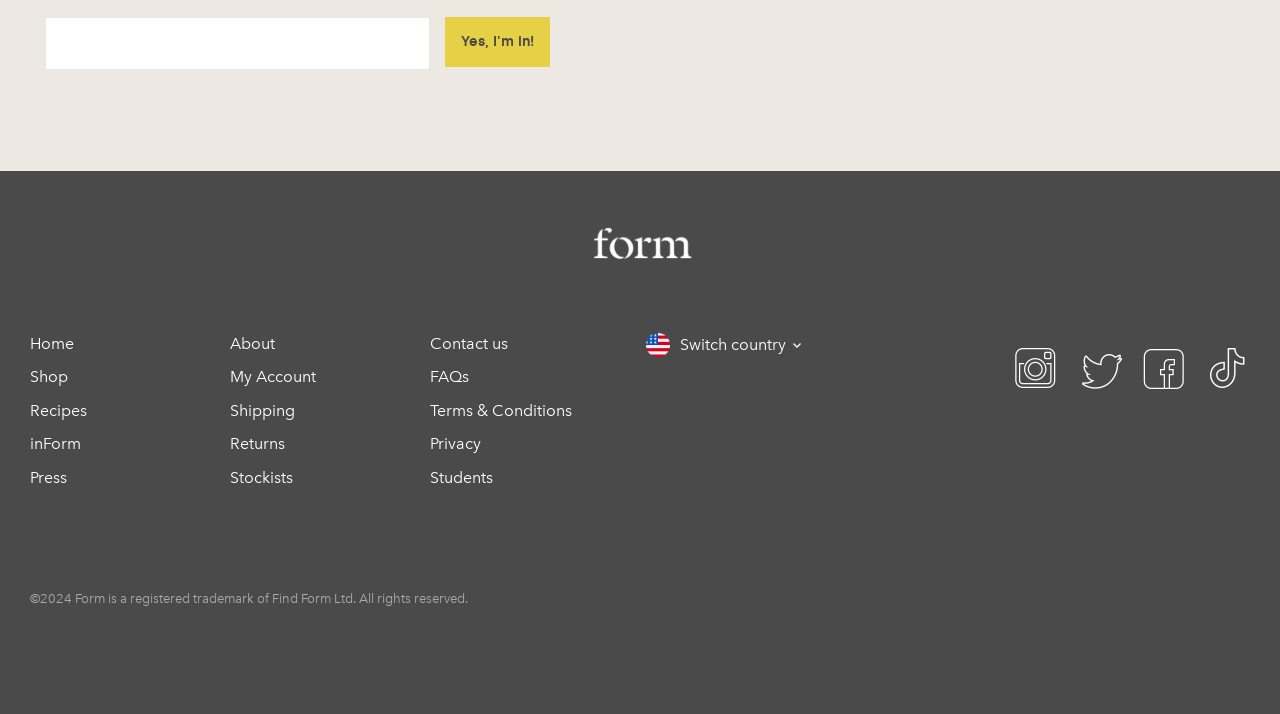Identify the bounding box coordinates for the UI element described by the following text: "Terms & Conditions". Provide the coordinates as four float numbers between 0 and 1, in the format [left, top, right, bottom].

[0.336, 0.561, 0.447, 0.588]